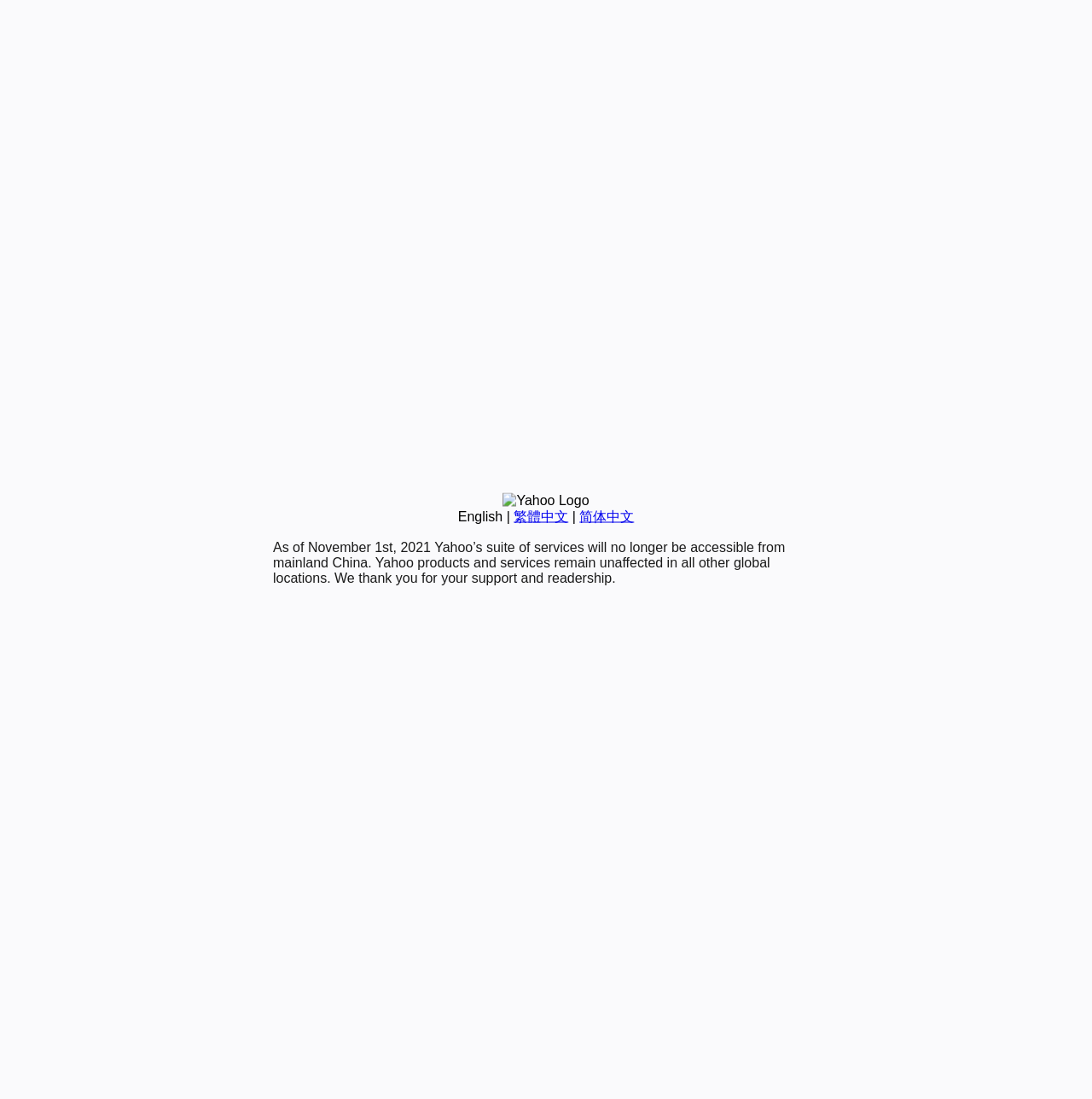Based on the element description: "News", identify the UI element and provide its bounding box coordinates. Use four float numbers between 0 and 1, [left, top, right, bottom].

None